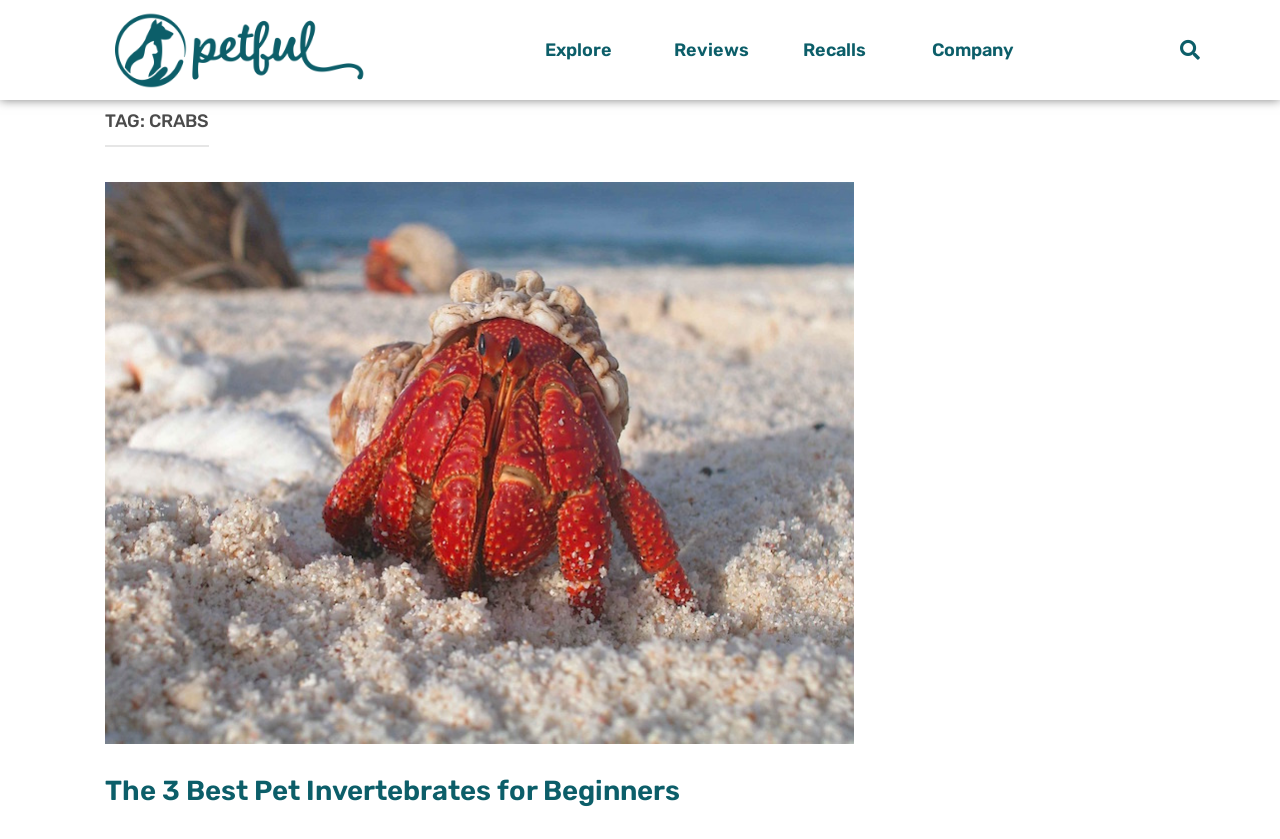What is the logo of the website?
Answer the question with detailed information derived from the image.

The logo of the website is located at the top left corner of the webpage, and it is an image with the text 'Petful'.